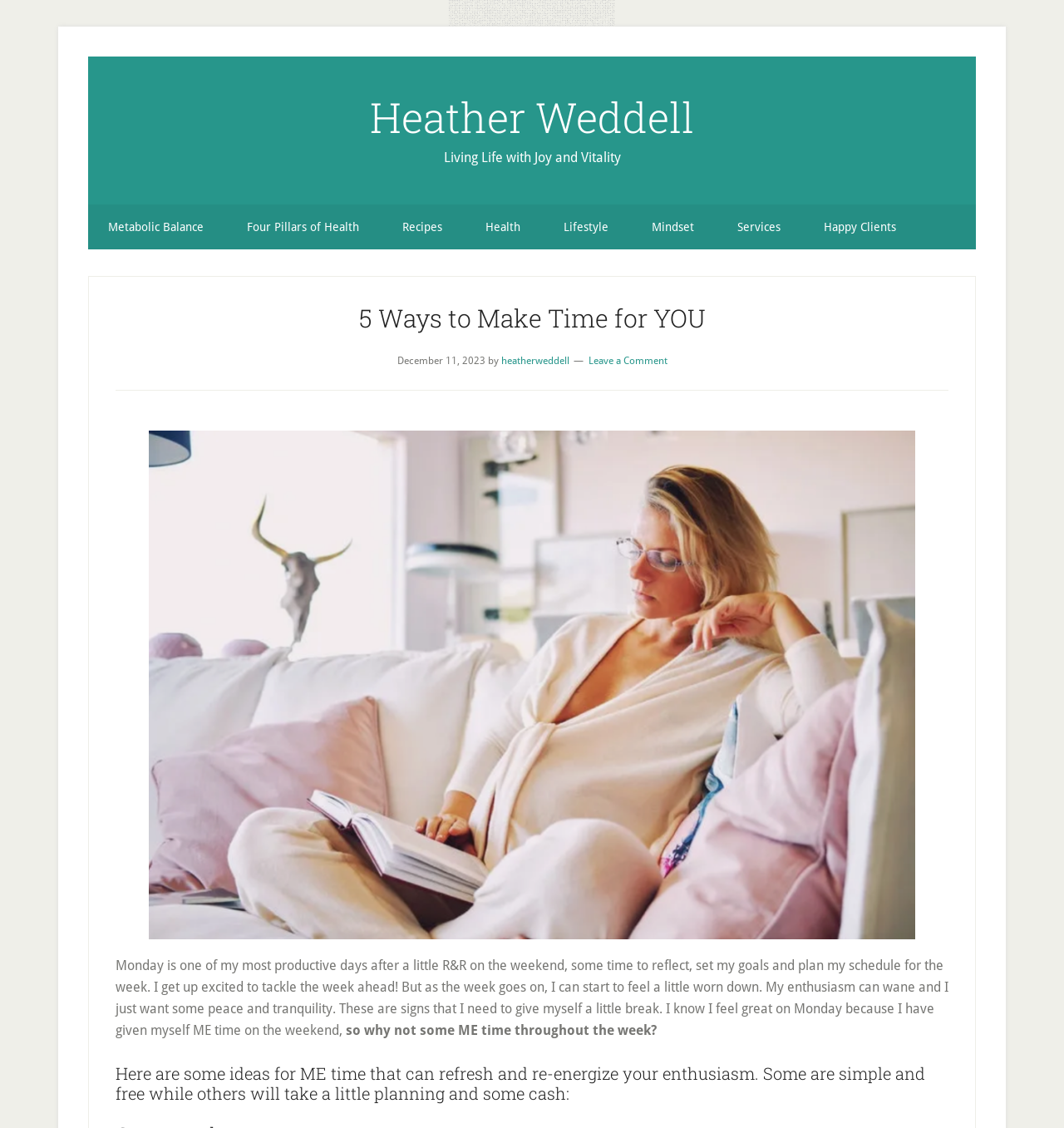Give a succinct answer to this question in a single word or phrase: 
What is the purpose of ME time?

to refresh and re-energize